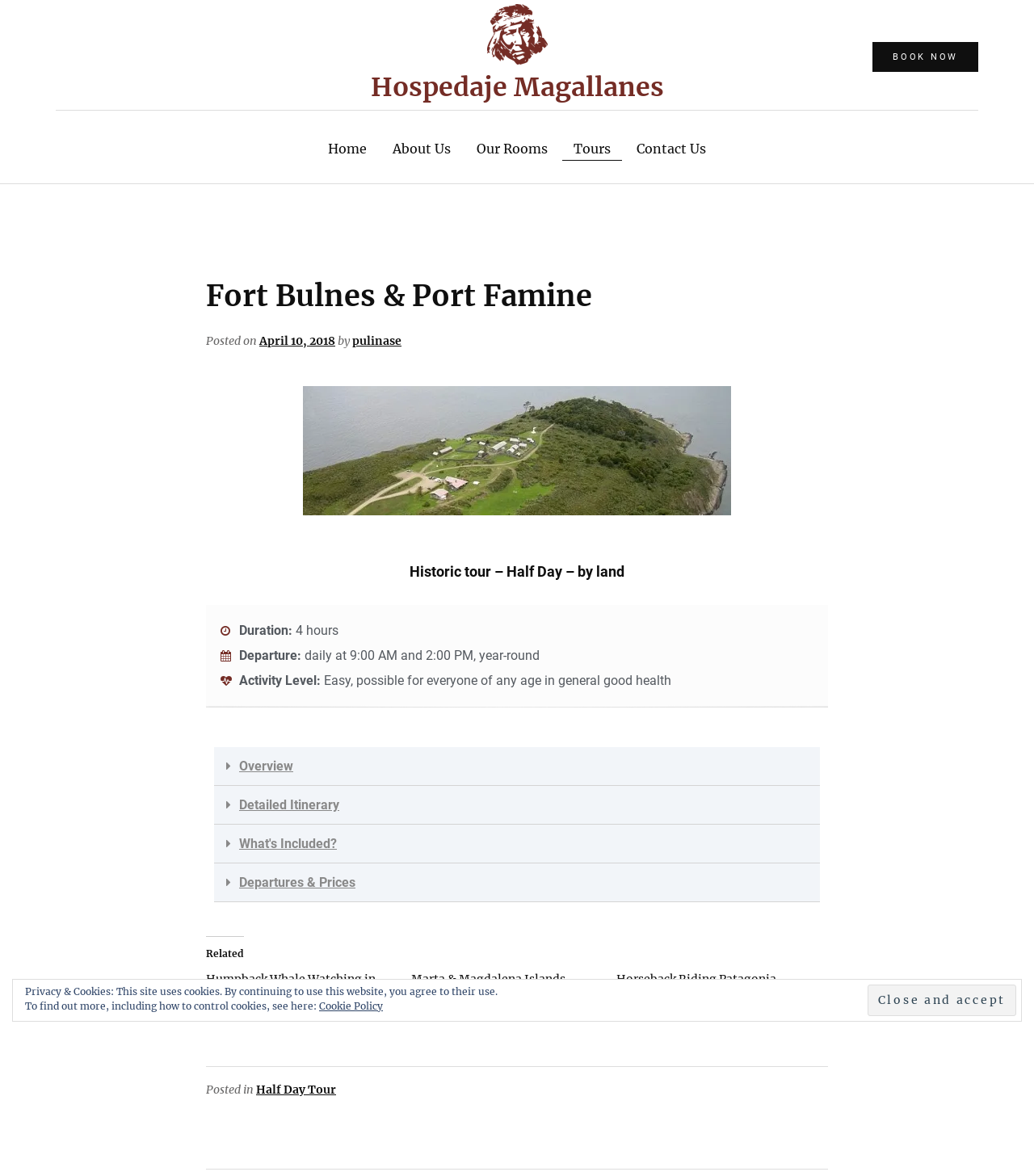Select the bounding box coordinates of the element I need to click to carry out the following instruction: "Go to Home".

[0.306, 0.117, 0.366, 0.137]